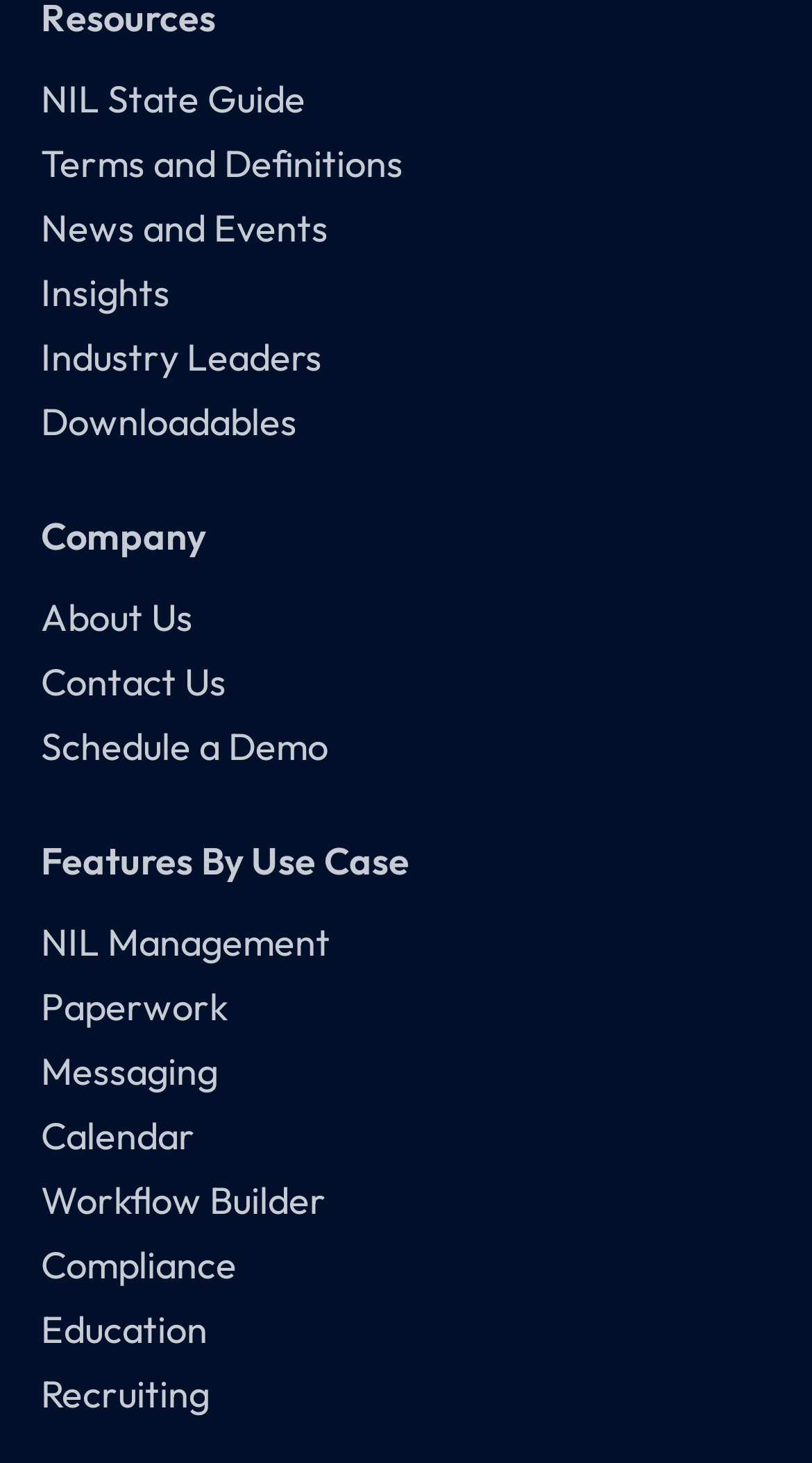Please locate the bounding box coordinates of the element that should be clicked to achieve the given instruction: "View NIL State Guide".

[0.05, 0.052, 0.95, 0.084]